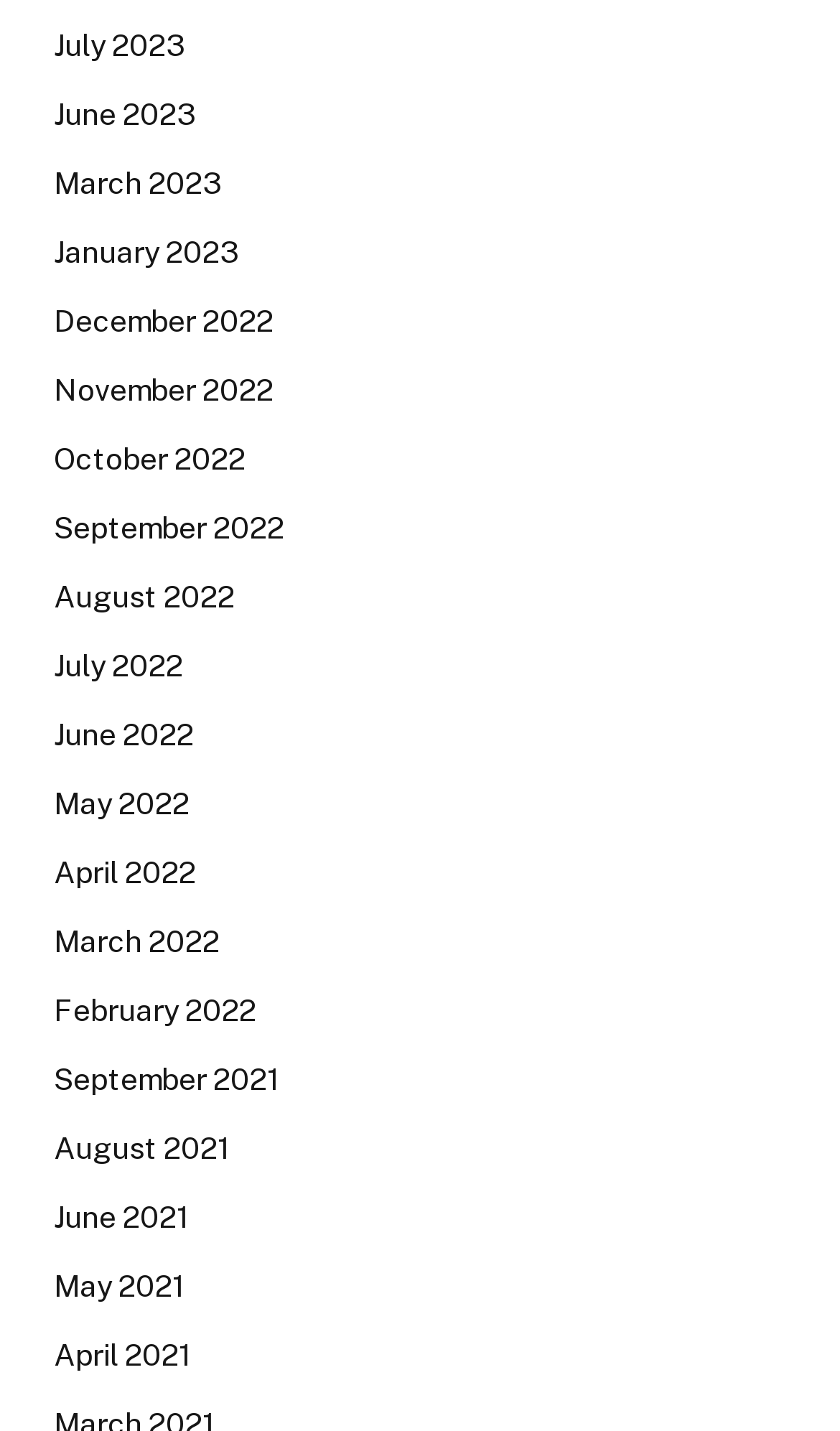Specify the bounding box coordinates of the element's area that should be clicked to execute the given instruction: "check March 2023". The coordinates should be four float numbers between 0 and 1, i.e., [left, top, right, bottom].

[0.064, 0.113, 0.264, 0.145]